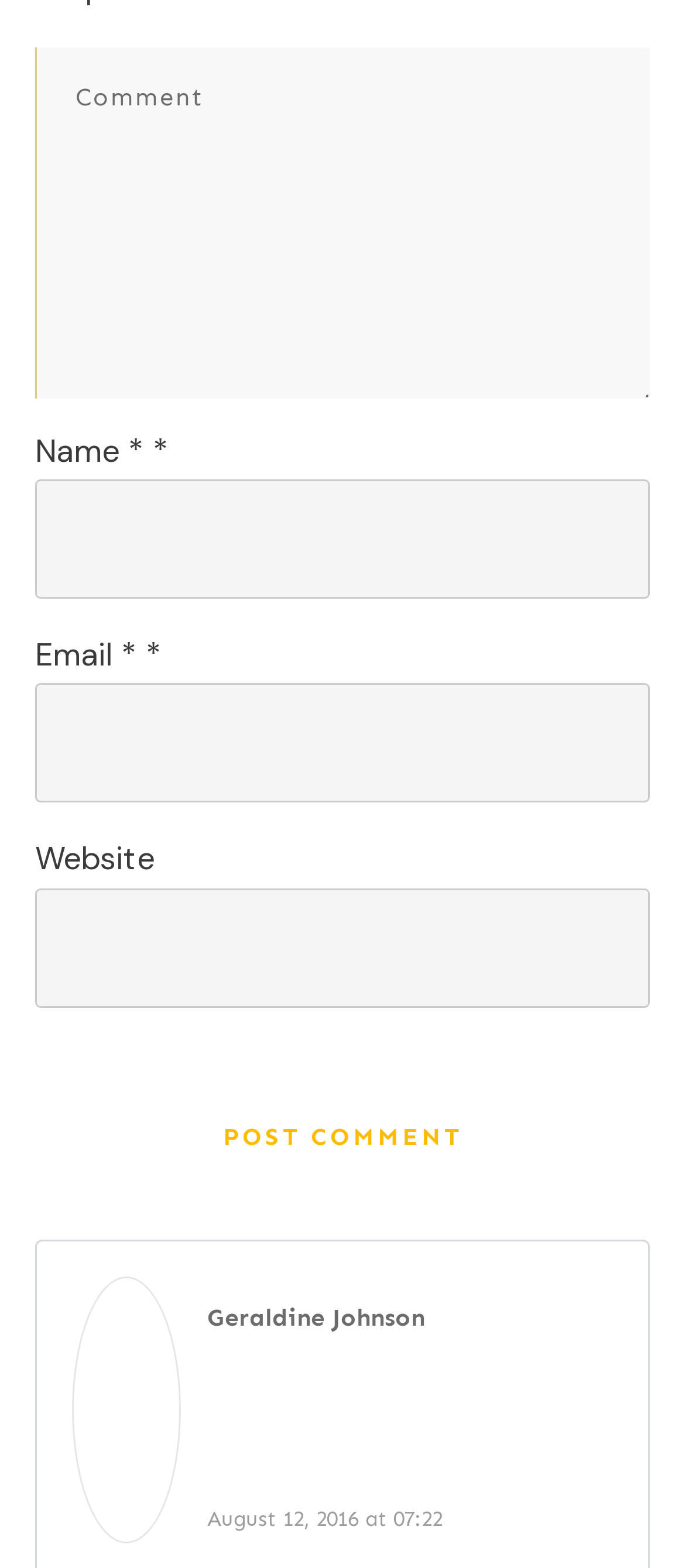Identify the bounding box of the UI element described as follows: "parent_node: Website name="url"". Provide the coordinates as four float numbers in the range of 0 to 1 [left, top, right, bottom].

[0.051, 0.566, 0.949, 0.642]